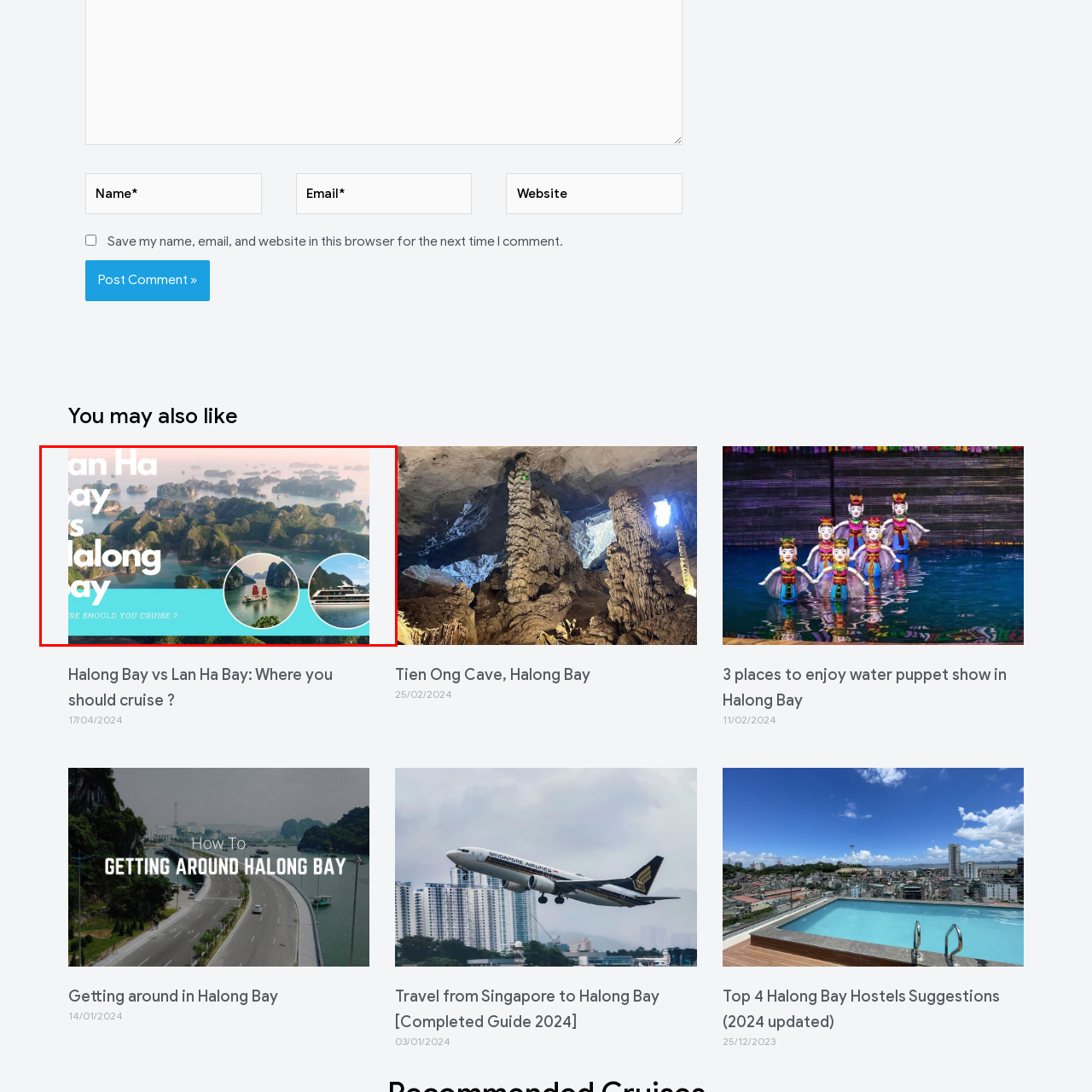Direct your attention to the image within the red boundary and answer the question with a single word or phrase:
What is the dominant color palette of the image?

Soft pastels with striking contrasts